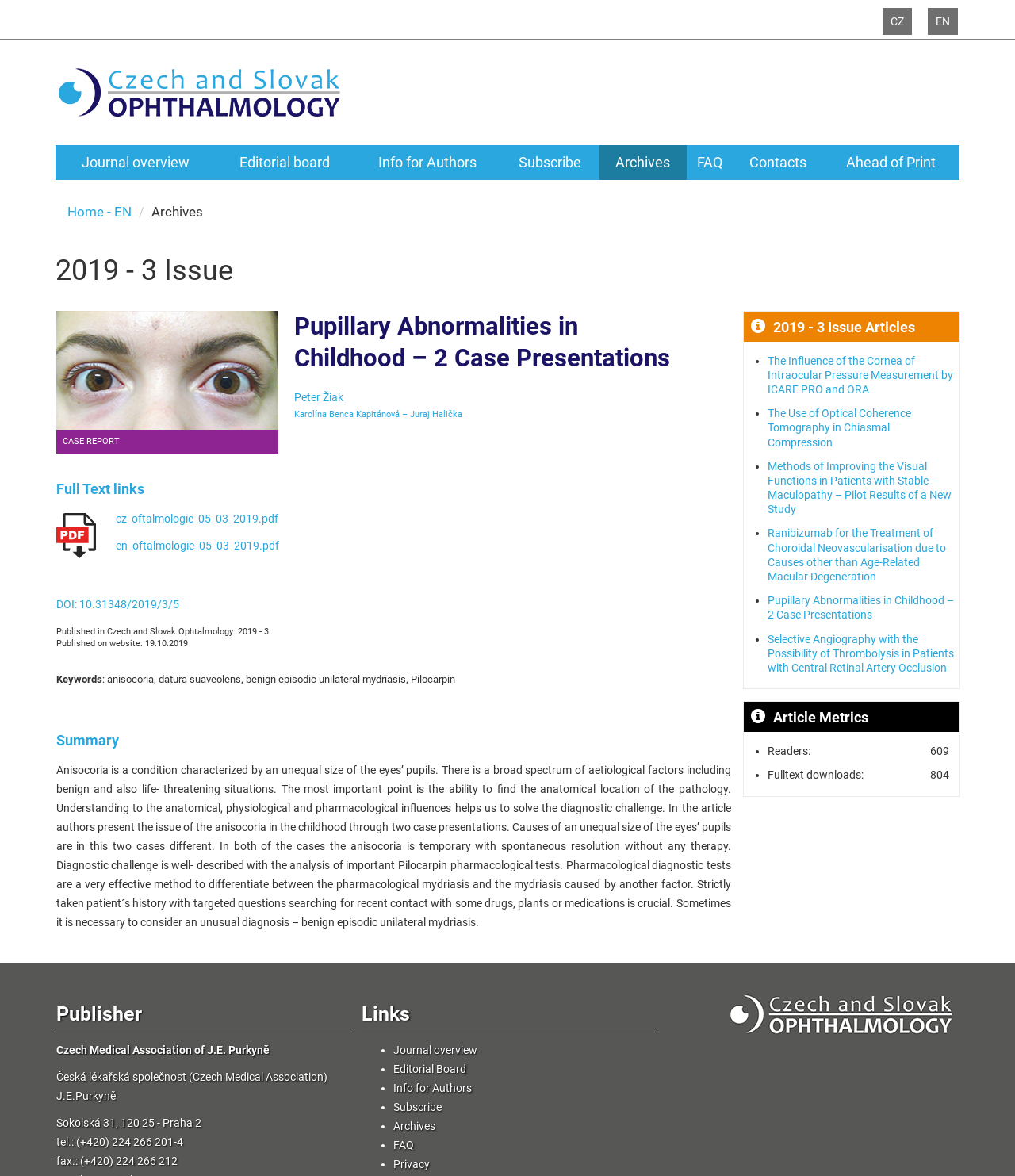Pinpoint the bounding box coordinates of the element that must be clicked to accomplish the following instruction: "Click on the 'Blog' link". The coordinates should be in the format of four float numbers between 0 and 1, i.e., [left, top, right, bottom].

None